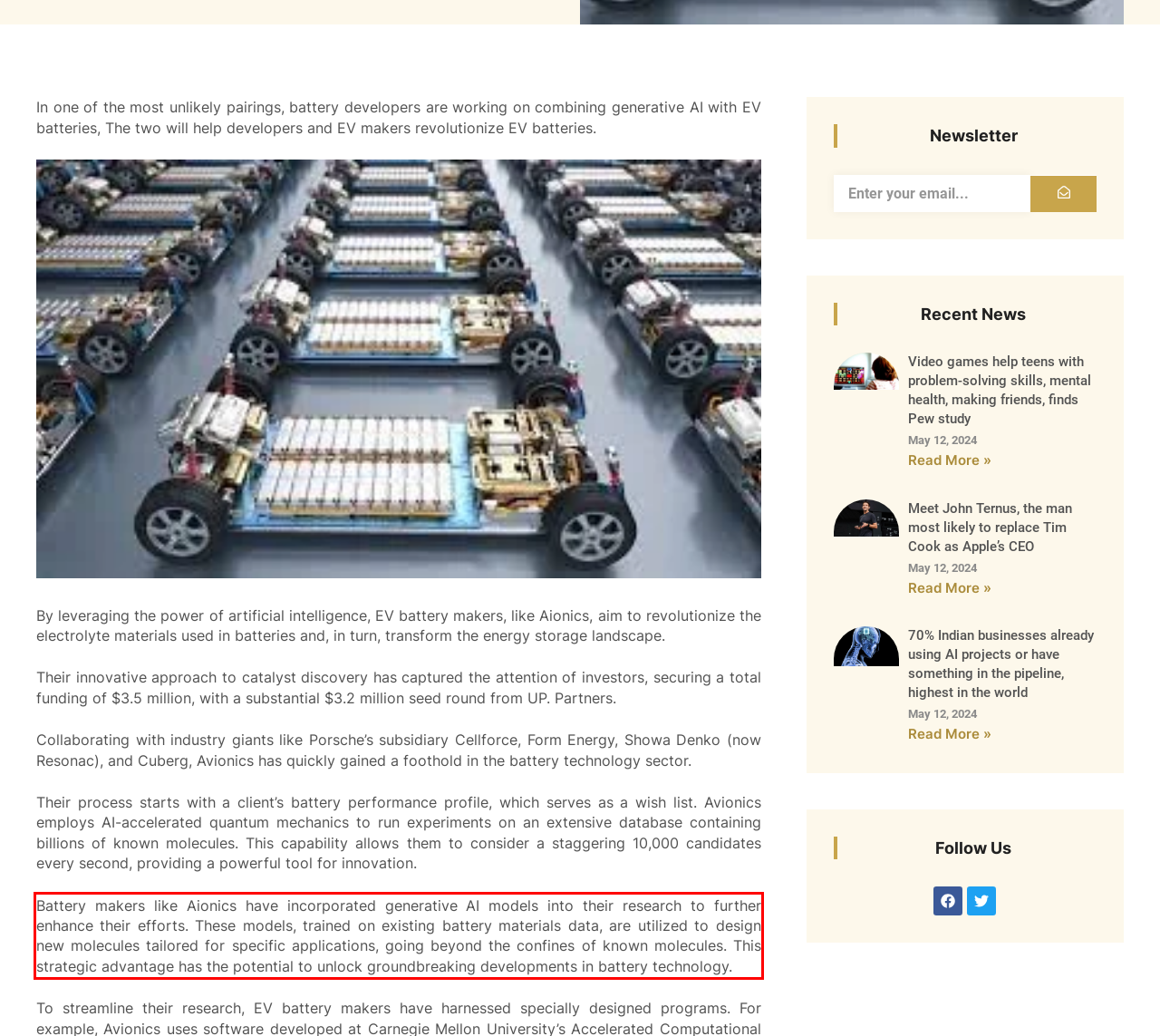Analyze the red bounding box in the provided webpage screenshot and generate the text content contained within.

Battery makers like Aionics have incorporated generative AI models into their research to further enhance their efforts. These models, trained on existing battery materials data, are utilized to design new molecules tailored for specific applications, going beyond the confines of known molecules. This strategic advantage has the potential to unlock groundbreaking developments in battery technology.